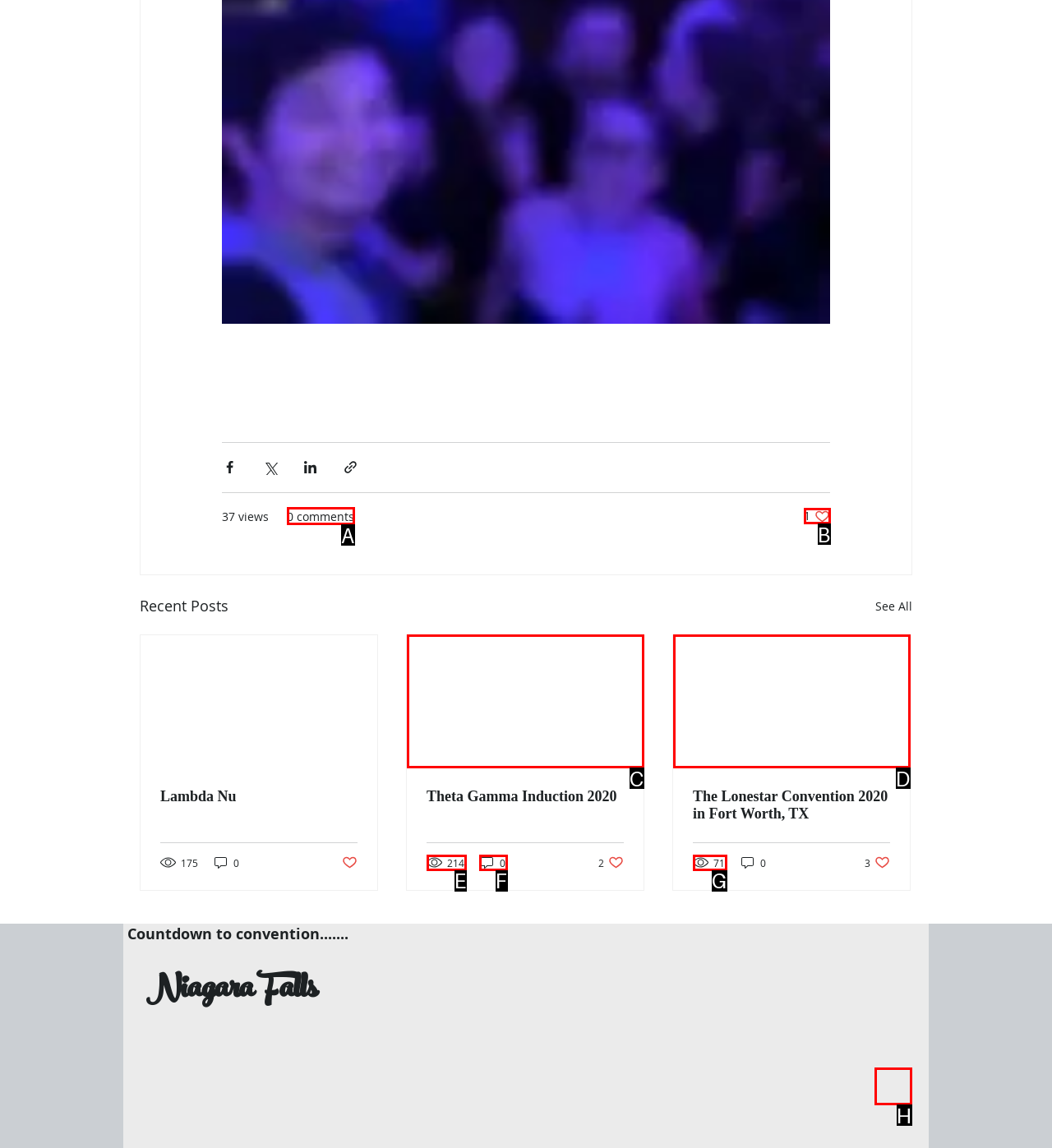Select the correct option based on the description: parent_node: Theta Gamma Induction 2020
Answer directly with the option’s letter.

C